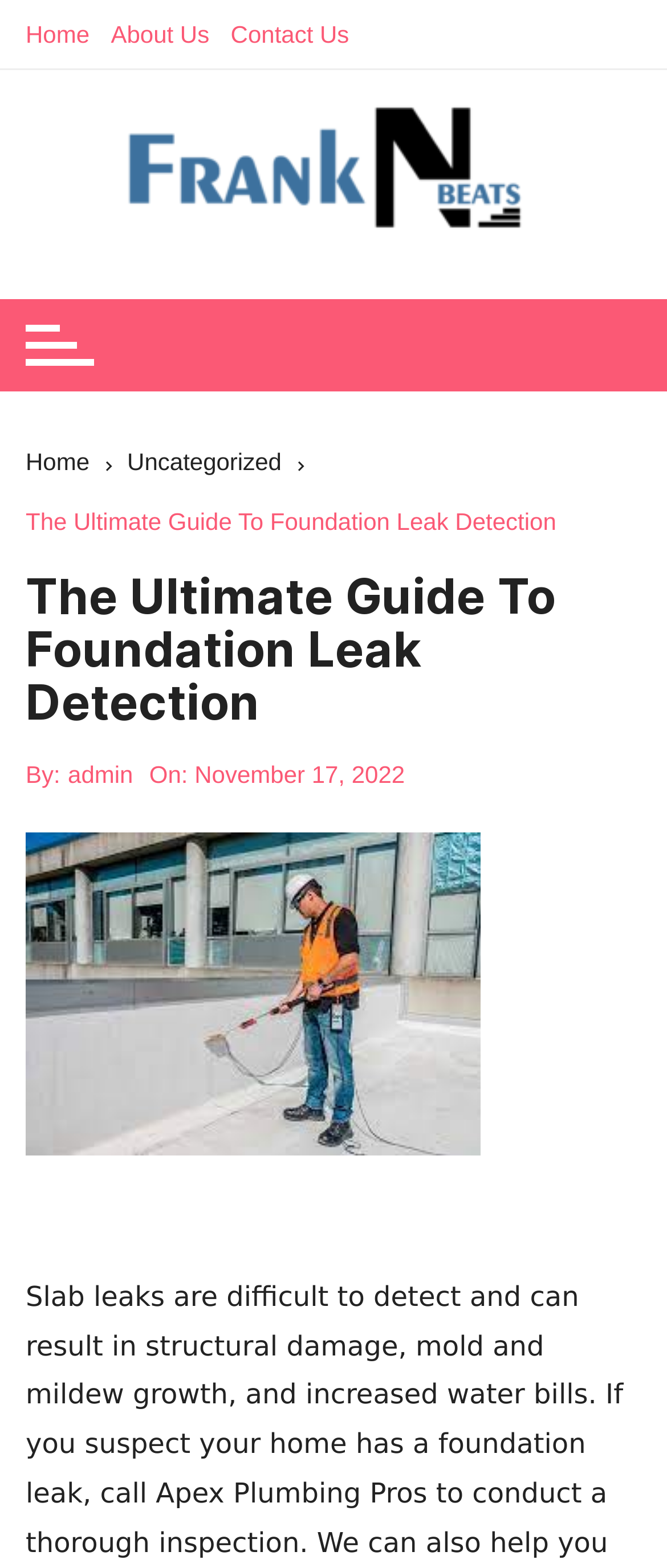How many navigation links are at the top of the webpage?
Refer to the image and provide a detailed answer to the question.

I counted the number of link elements at the top of the webpage, which are 'Home', 'About Us', and 'Contact Us', to determine that there are 3 navigation links.